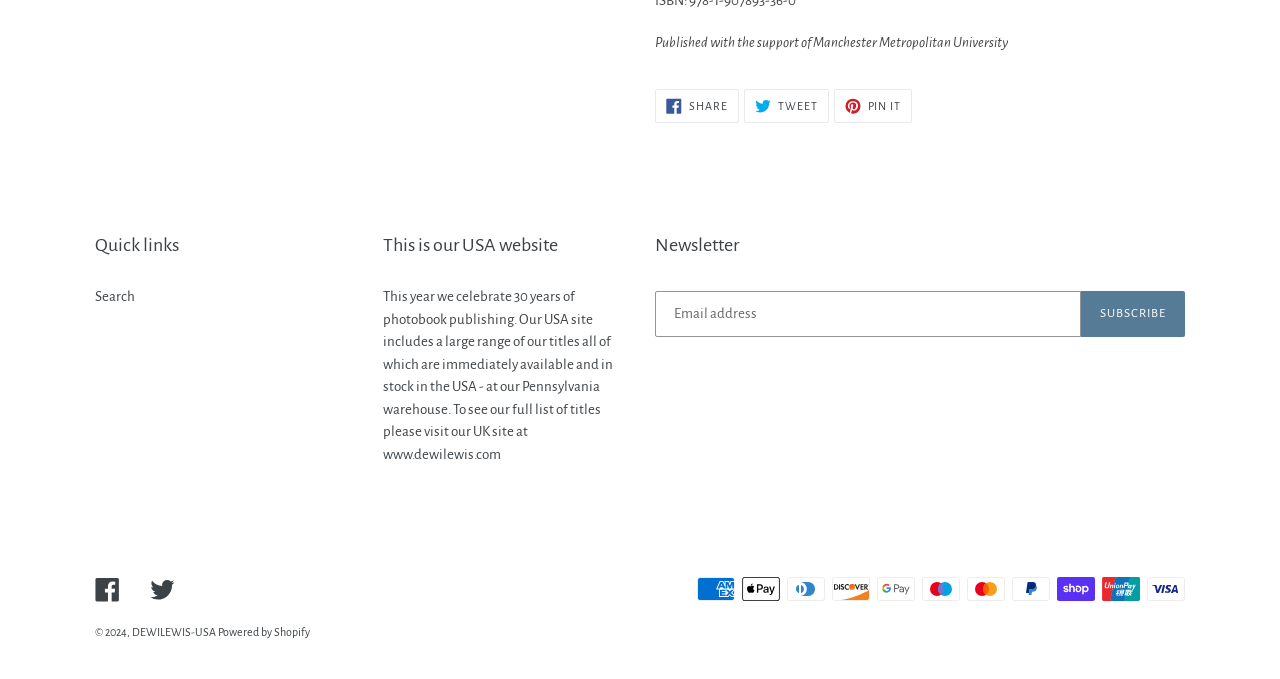Based on the image, please elaborate on the answer to the following question:
How many social media links are available at the top of the webpage?

The answer can be found by counting the number of link elements at the top of the webpage, which are 'SHARE ON FACEBOOK', 'TWEET ON TWITTER', and 'PIN ON PINTEREST'.